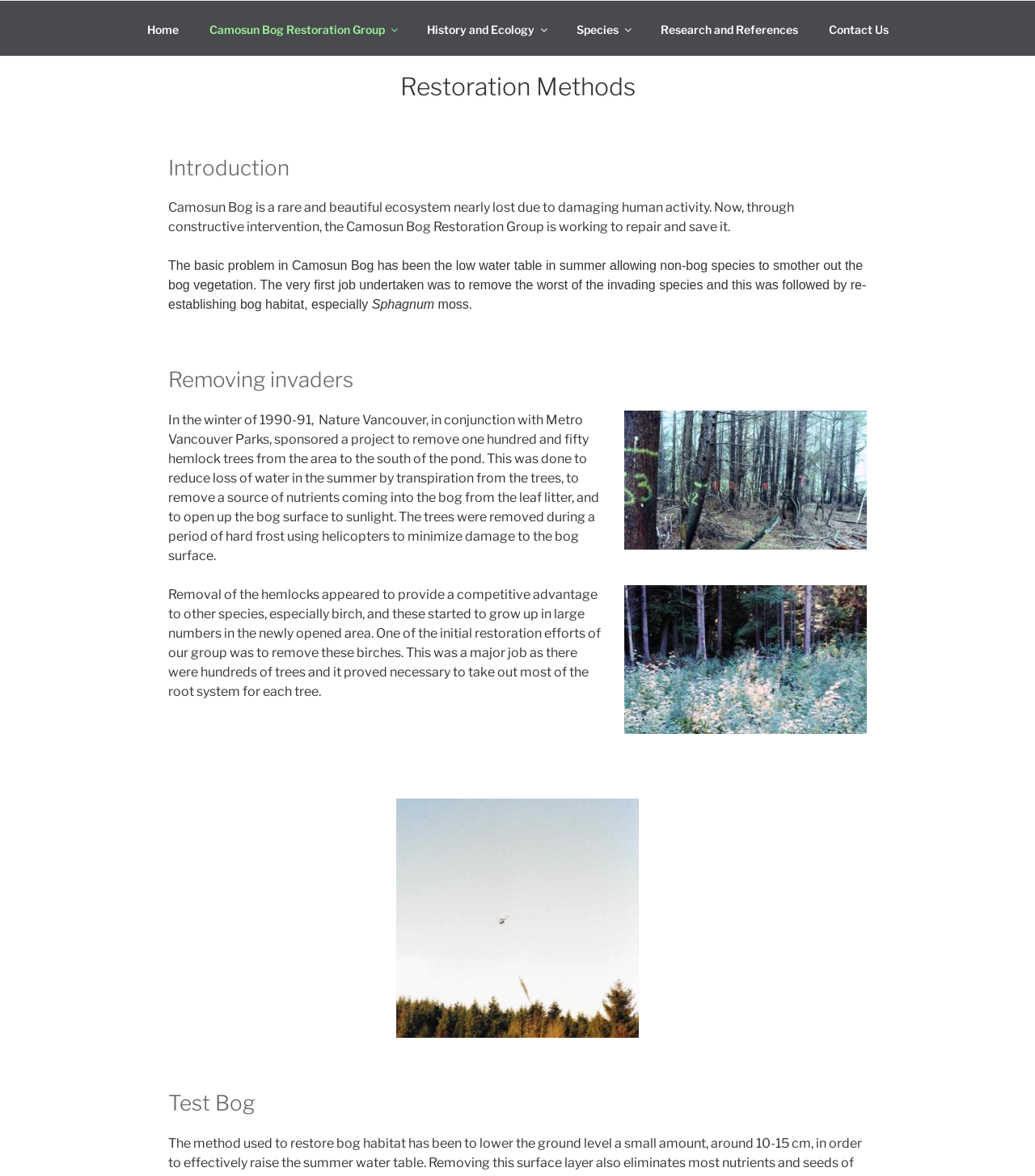Please look at the image and answer the question with a detailed explanation: What grew up in large numbers in the newly opened area?

According to the webpage, after the removal of the hemlocks, birch trees started to grow up in large numbers in the newly opened area, as stated in the StaticText element with the text 'Removal of the hemlocks appeared to provide a competitive advantage to other species, especially birch, and these started to grow up in large numbers in the newly opened area.'